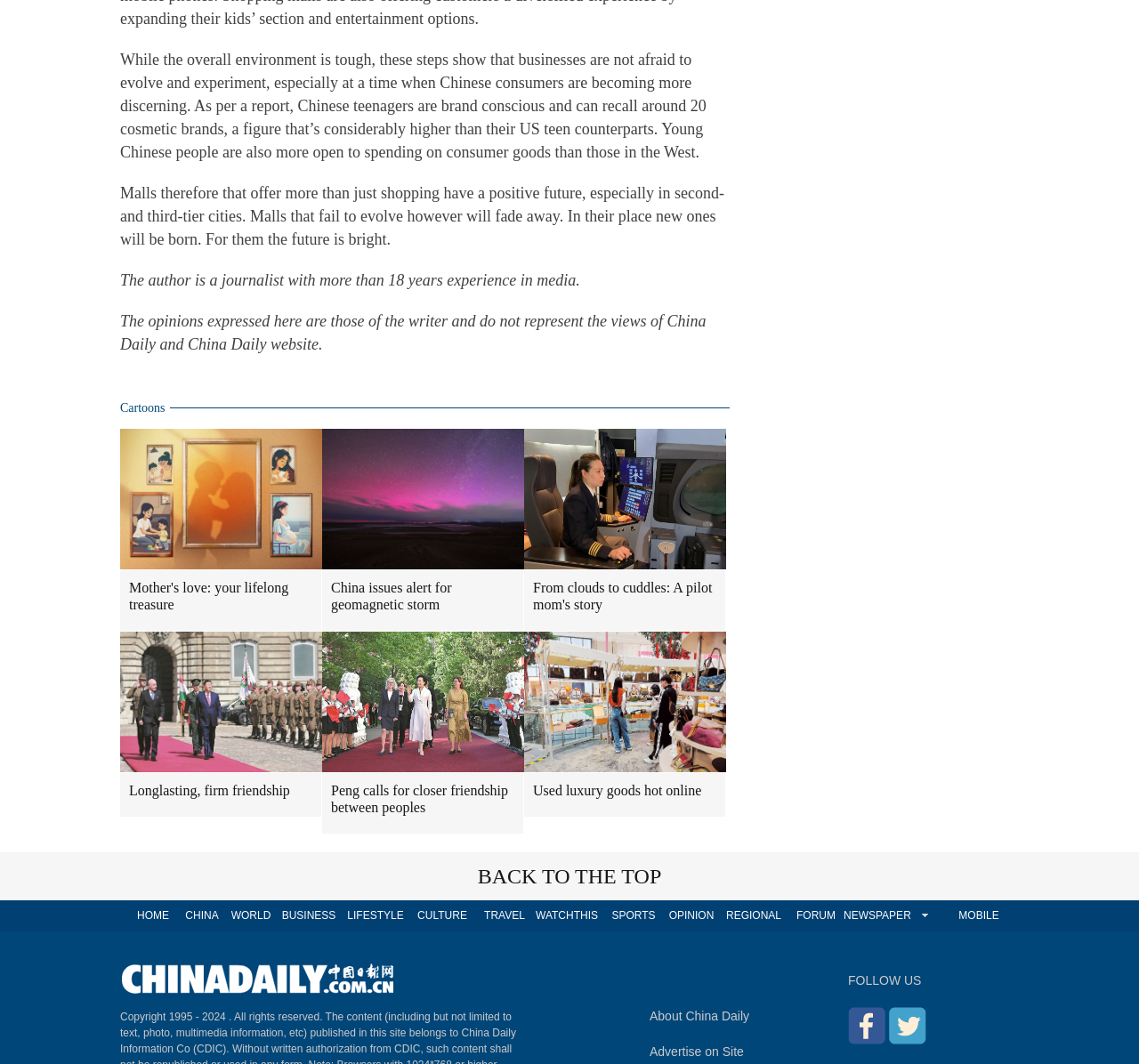What is the copyright year range? Look at the image and give a one-word or short phrase answer.

1995 -